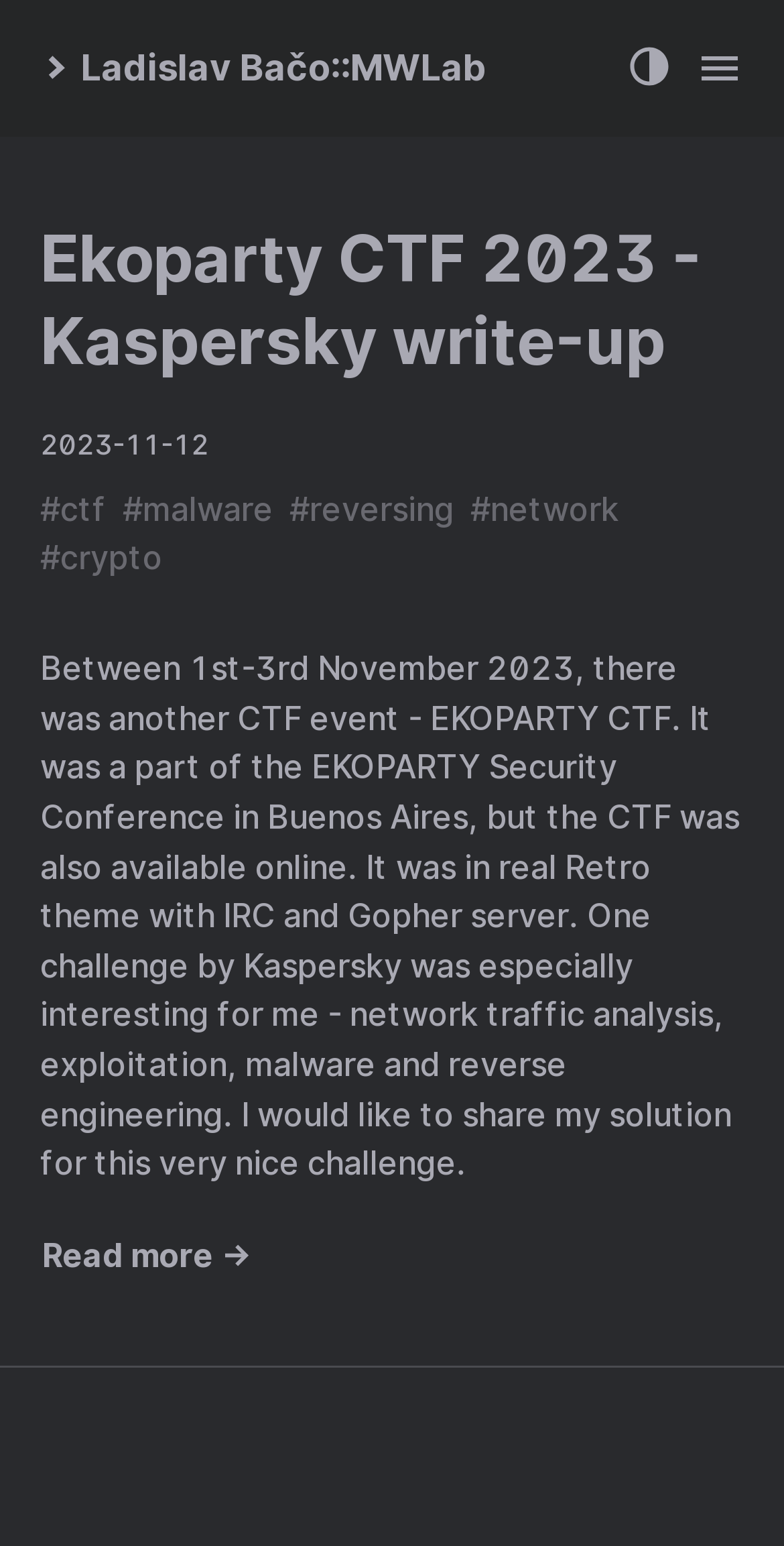Determine the bounding box coordinates of the clickable element to complete this instruction: "Visit Ladislav's homepage". Provide the coordinates in the format of four float numbers between 0 and 1, [left, top, right, bottom].

[0.051, 0.026, 0.657, 0.062]